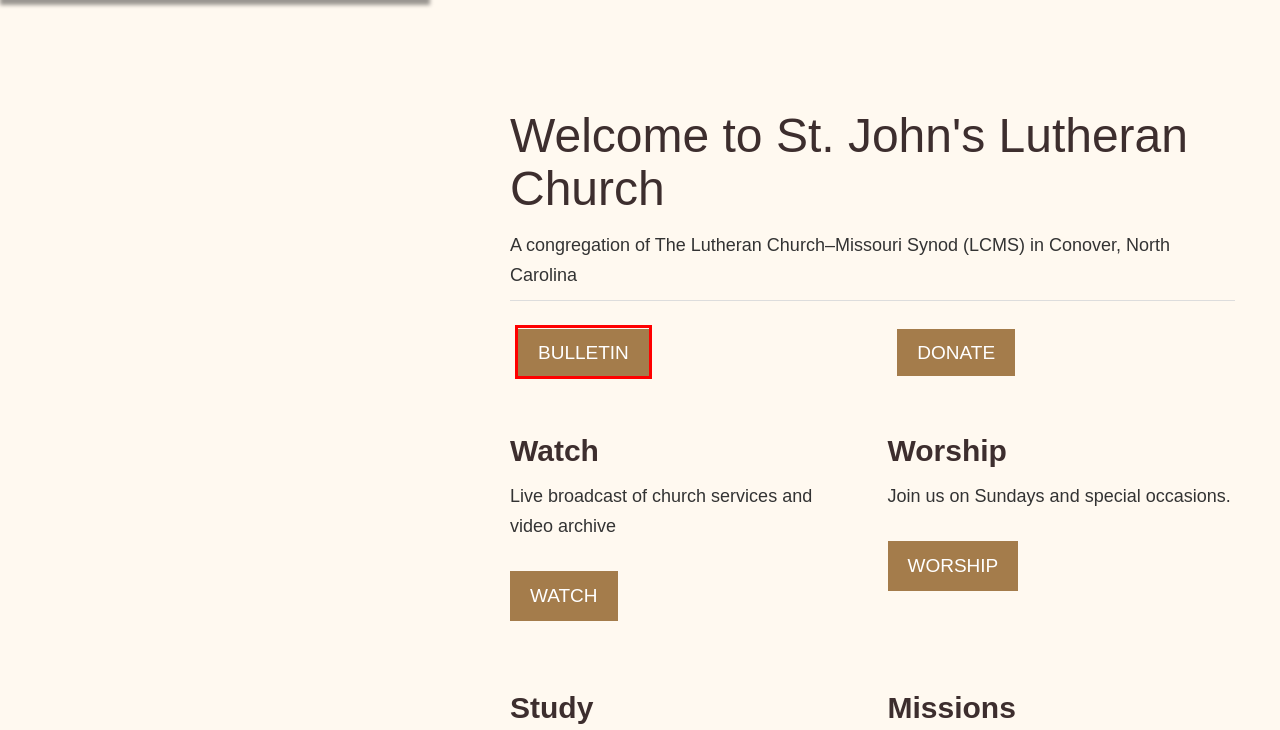Look at the screenshot of a webpage, where a red bounding box highlights an element. Select the best description that matches the new webpage after clicking the highlighted element. Here are the candidates:
A. Discover - St. John's Lutheran Church
B. Worship - St. John's Lutheran Church
C. Events - St. John's Lutheran Church
D. Study - St. John's Lutheran Church
E. Bulletin - St. John's Lutheran Church
F. Missions - St. John's Lutheran Church
G. Preschool - St. John's Lutheran Church
H. Donate - St. John's Lutheran Church

E